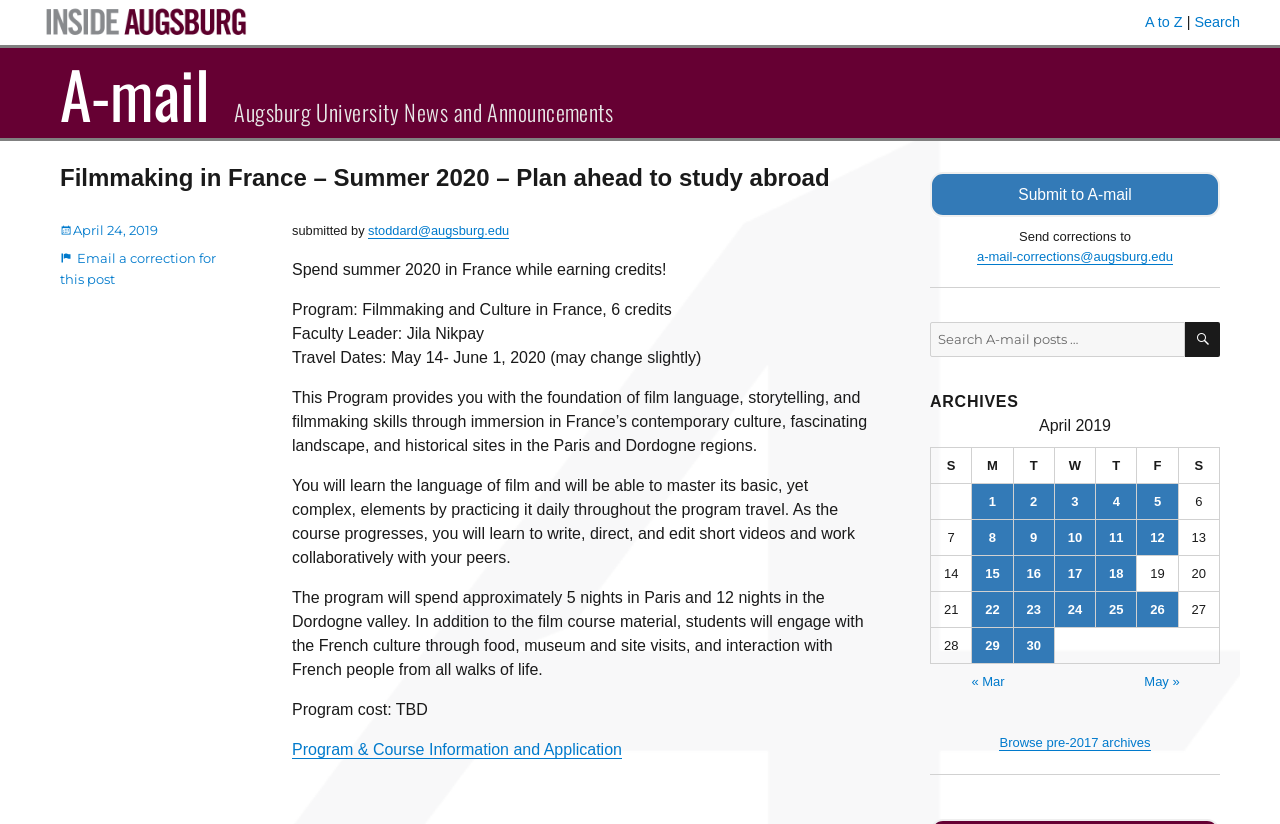Identify the bounding box for the described UI element. Provide the coordinates in (top-left x, top-left y, bottom-right x, bottom-right y) format with values ranging from 0 to 1: « Mar

[0.759, 0.818, 0.785, 0.836]